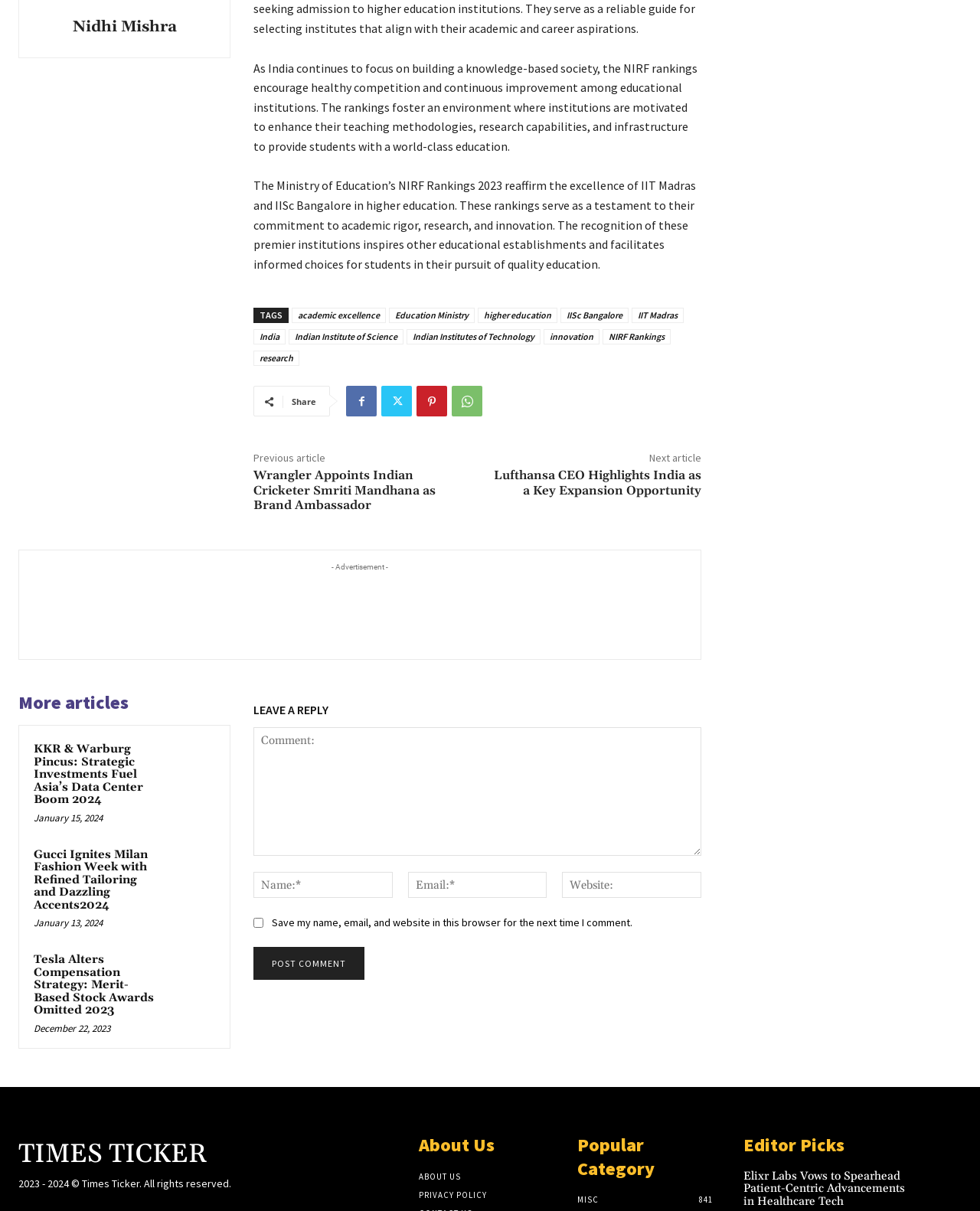Find the bounding box coordinates of the clickable element required to execute the following instruction: "Learn about Enterprise". Provide the coordinates as four float numbers between 0 and 1, i.e., [left, top, right, bottom].

None